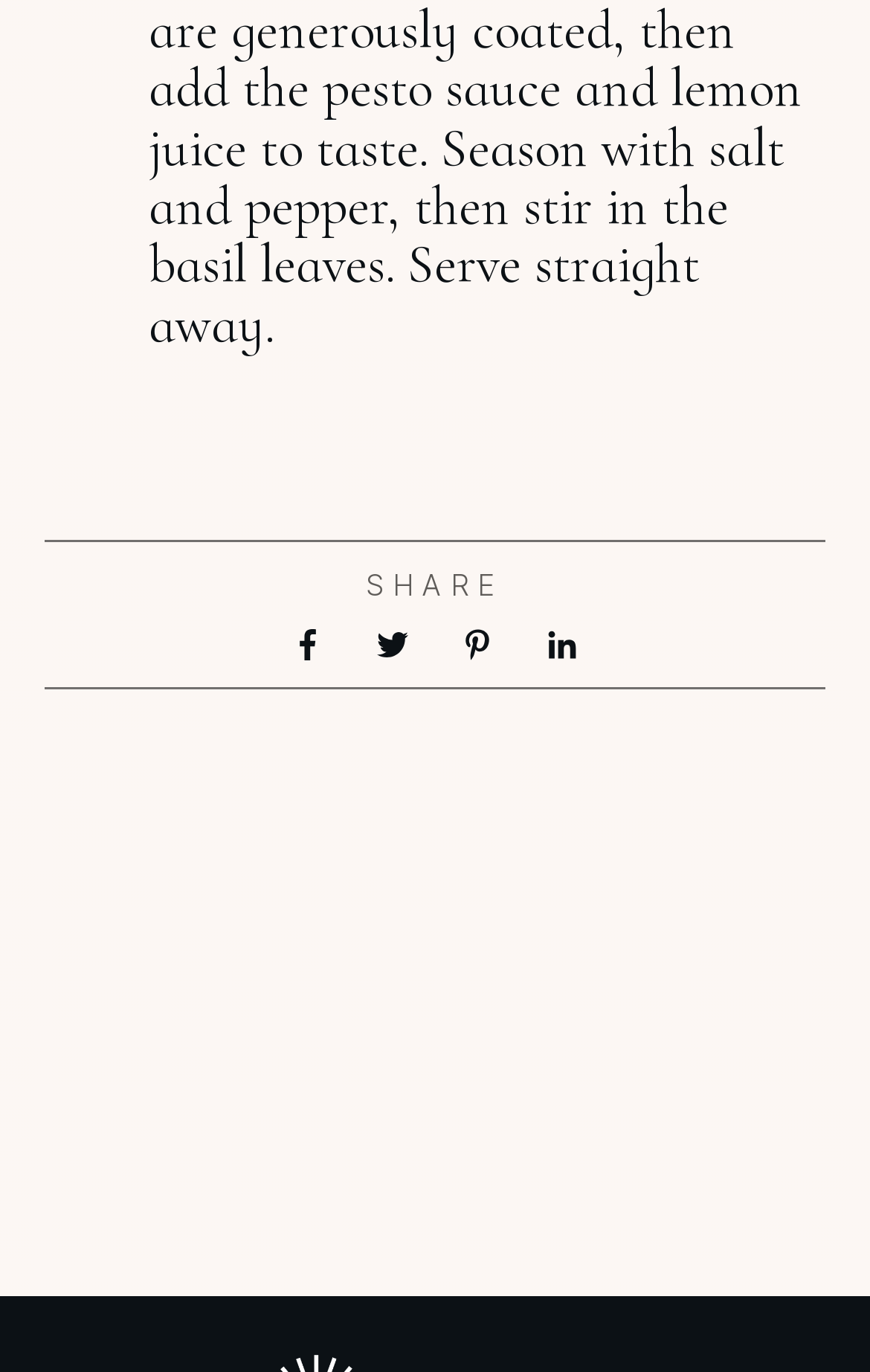Respond to the question below with a single word or phrase: How many links are there below the SHARE text?

4